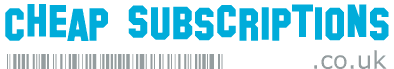What design element is added below the main title?
Please provide a comprehensive and detailed answer to the question.

According to the caption, a subtle grey barcode design is added below the main title, which suggests a modern touch and a digital marketplace atmosphere.